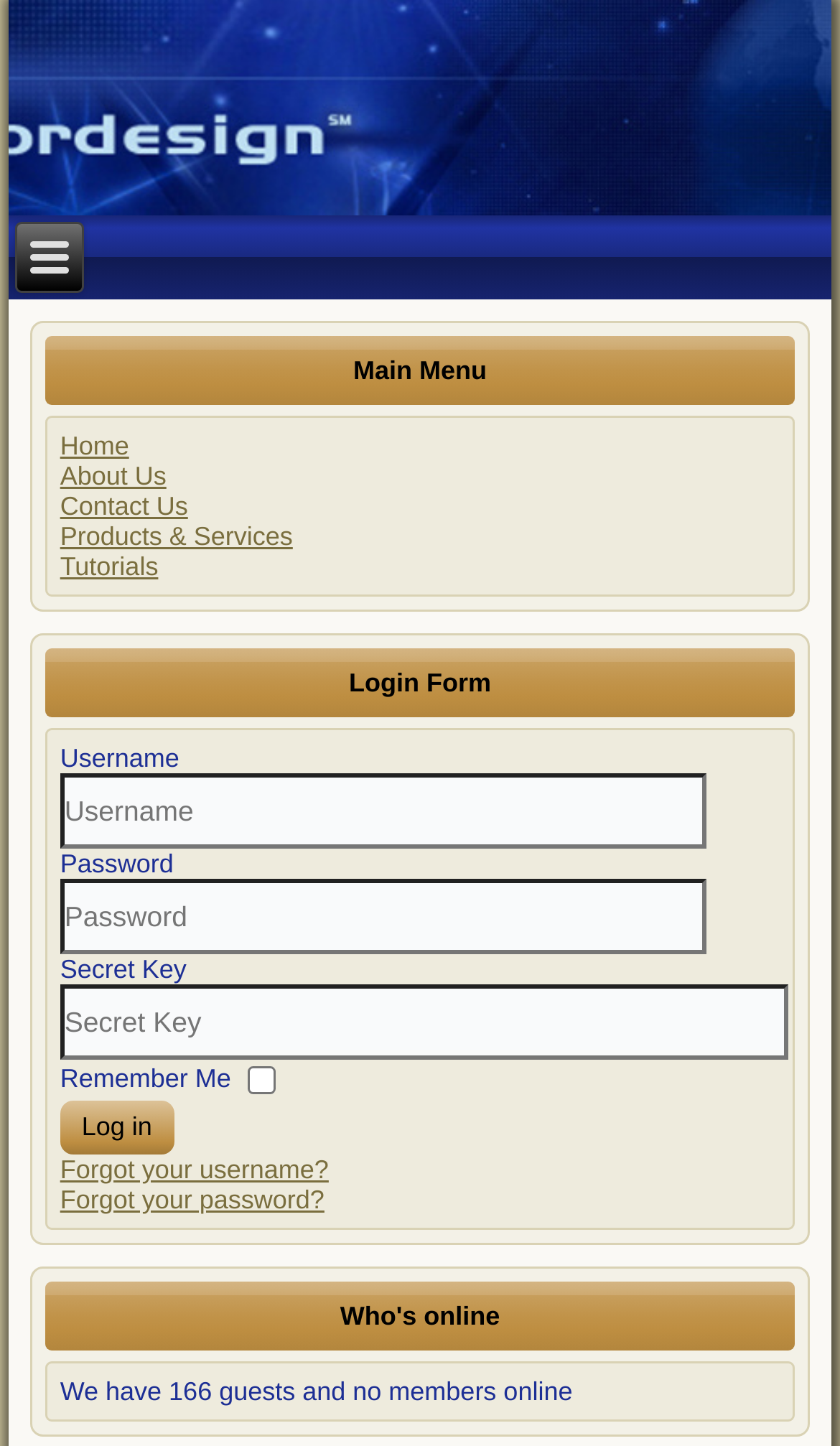What is the last link in the login form? Analyze the screenshot and reply with just one word or a short phrase.

Forgot your password?